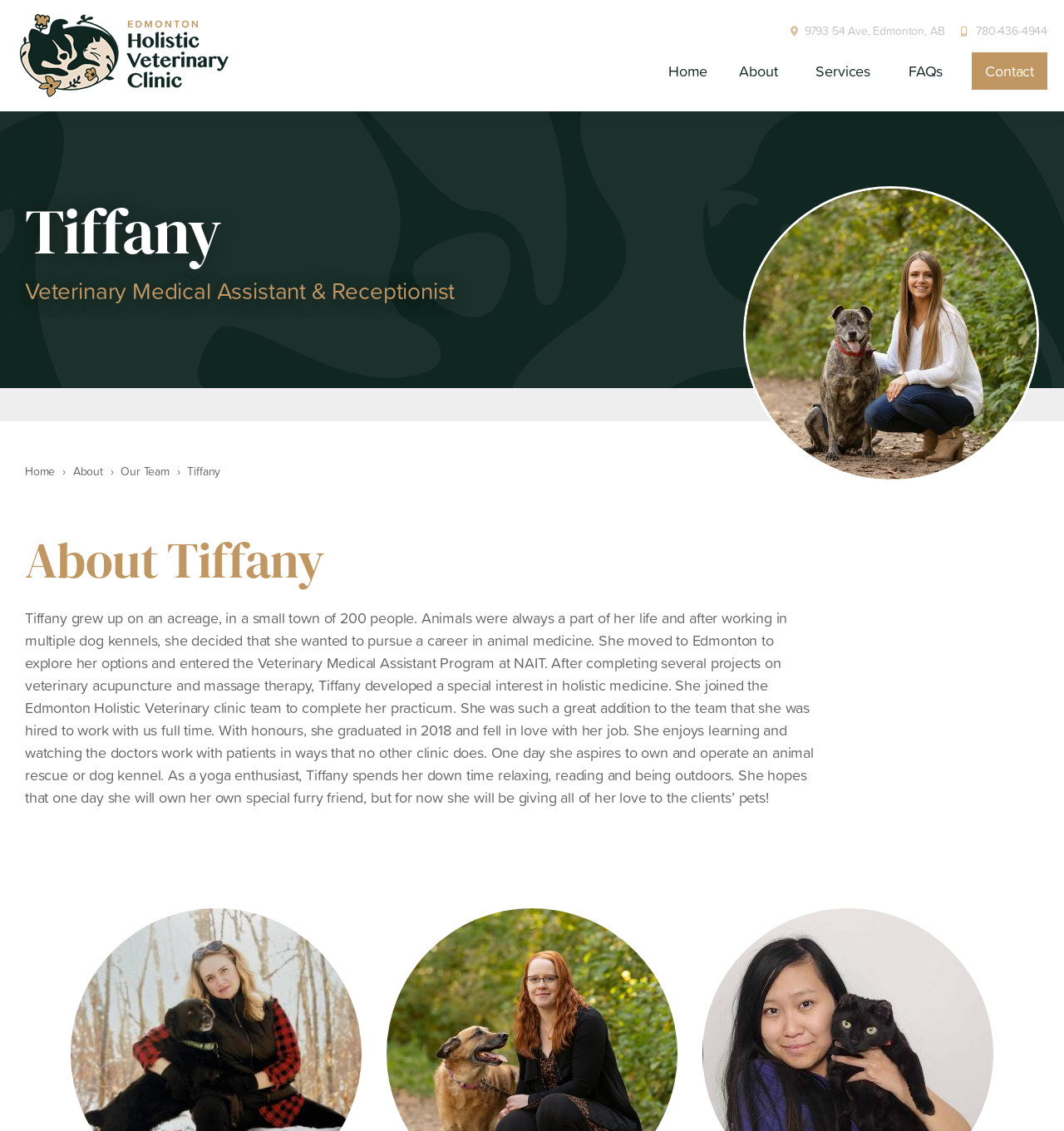Give a concise answer using one word or a phrase to the following question:
What is Tiffany's hobby?

Yoga